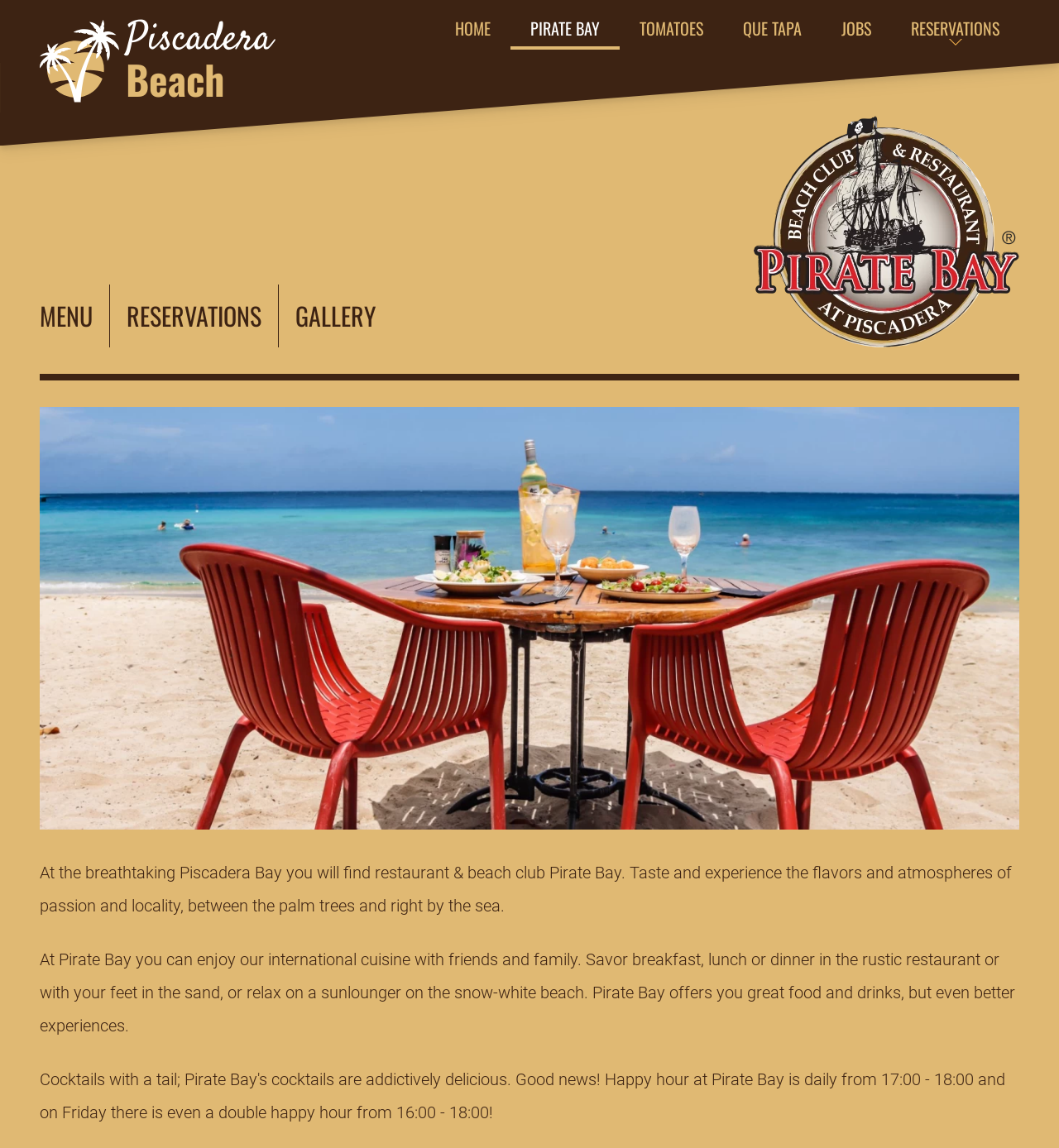Please find the bounding box coordinates of the element that you should click to achieve the following instruction: "Open MENU". The coordinates should be presented as four float numbers between 0 and 1: [left, top, right, bottom].

[0.038, 0.248, 0.104, 0.303]